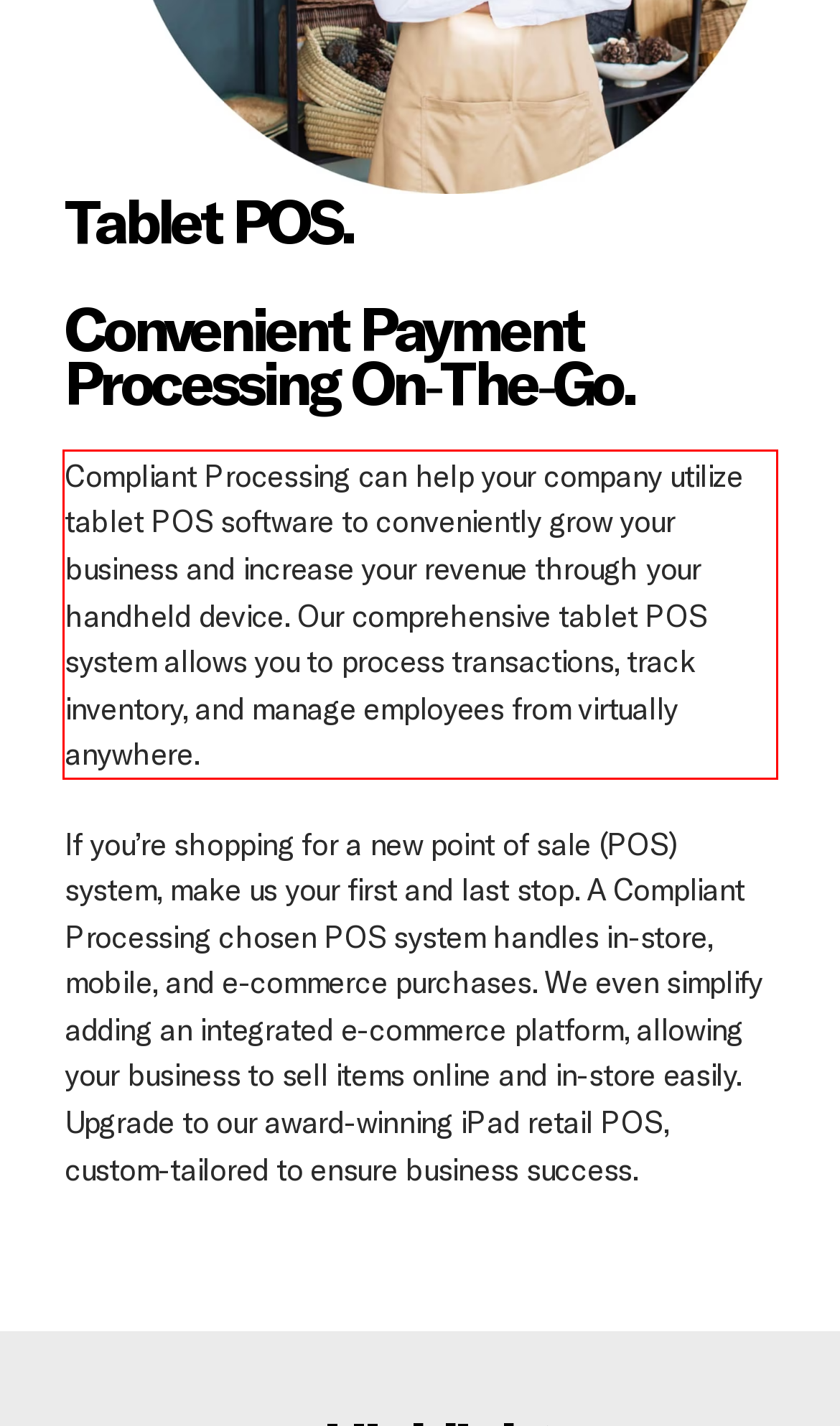Identify and transcribe the text content enclosed by the red bounding box in the given screenshot.

Compliant Processing can help your company utilize tablet POS software to conveniently grow your business and increase your revenue through your handheld device. Our comprehensive tablet POS system allows you to process transactions, track inventory, and manage employees from virtually anywhere.